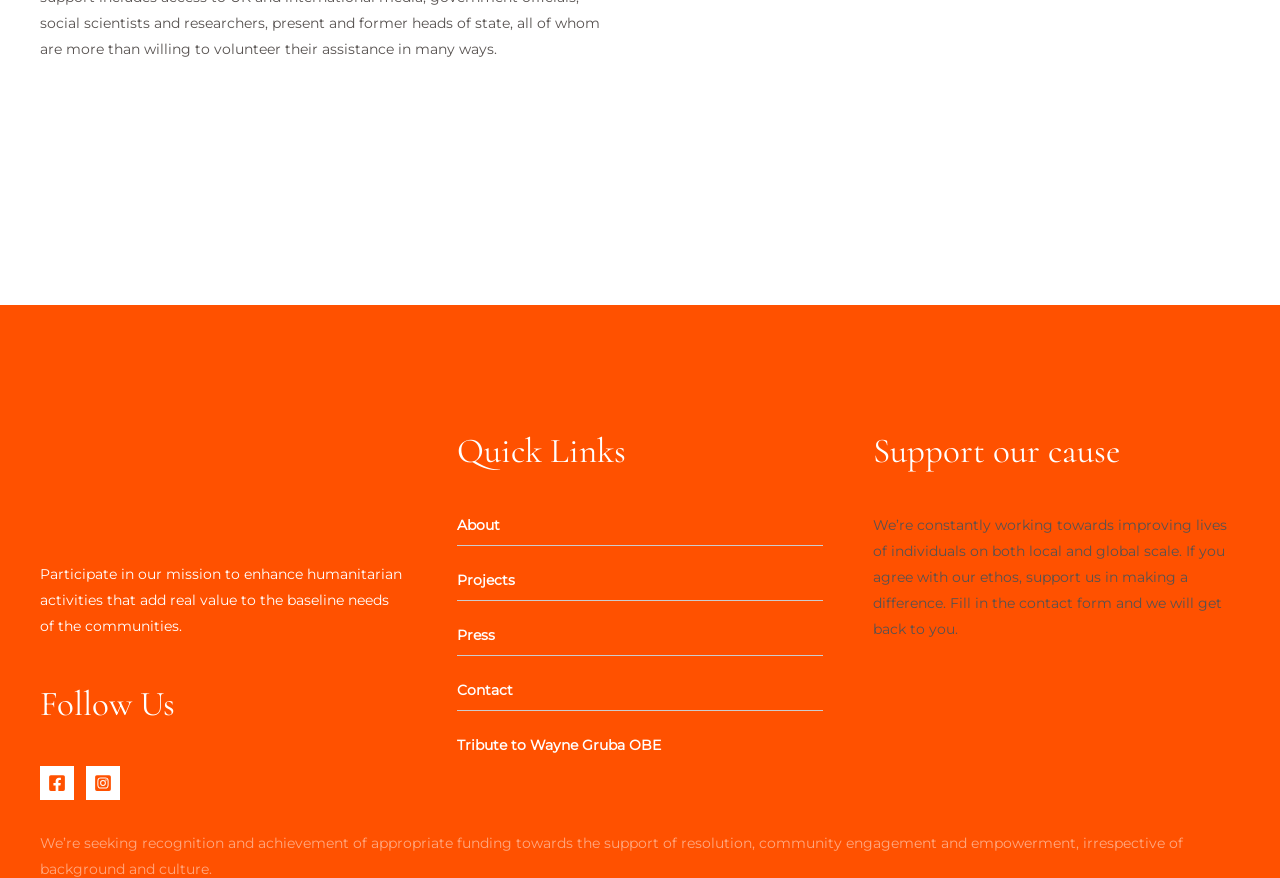Show the bounding box coordinates for the element that needs to be clicked to execute the following instruction: "Read about our mission". Provide the coordinates in the form of four float numbers between 0 and 1, i.e., [left, top, right, bottom].

[0.031, 0.644, 0.314, 0.723]